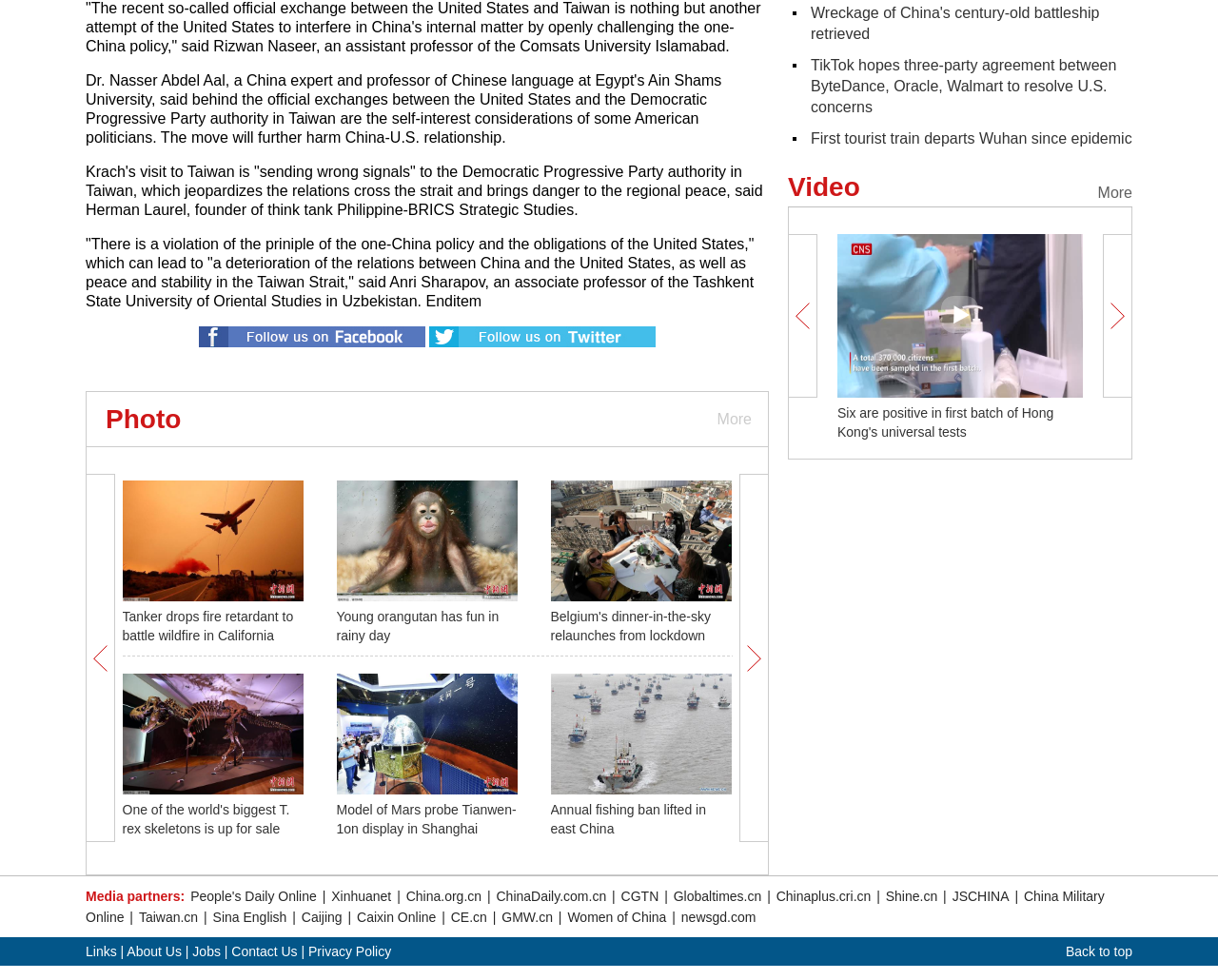Return the bounding box coordinates of the UI element that corresponds to this description: "Jobs". The coordinates must be given as four float numbers in the range of 0 and 1, [left, top, right, bottom].

[0.158, 0.963, 0.181, 0.979]